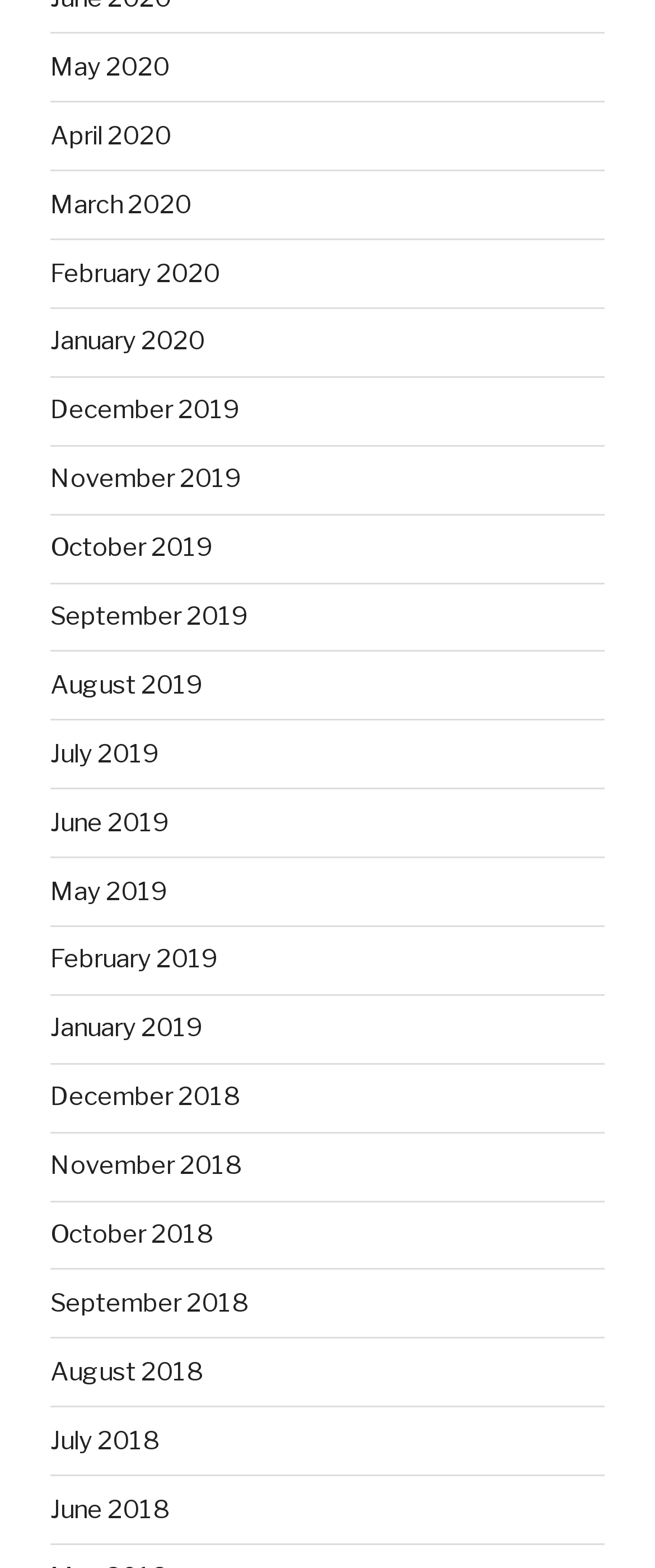Bounding box coordinates must be specified in the format (top-left x, top-left y, bottom-right x, bottom-right y). All values should be floating point numbers between 0 and 1. What are the bounding box coordinates of the UI element described as: September 2019

[0.077, 0.383, 0.379, 0.403]